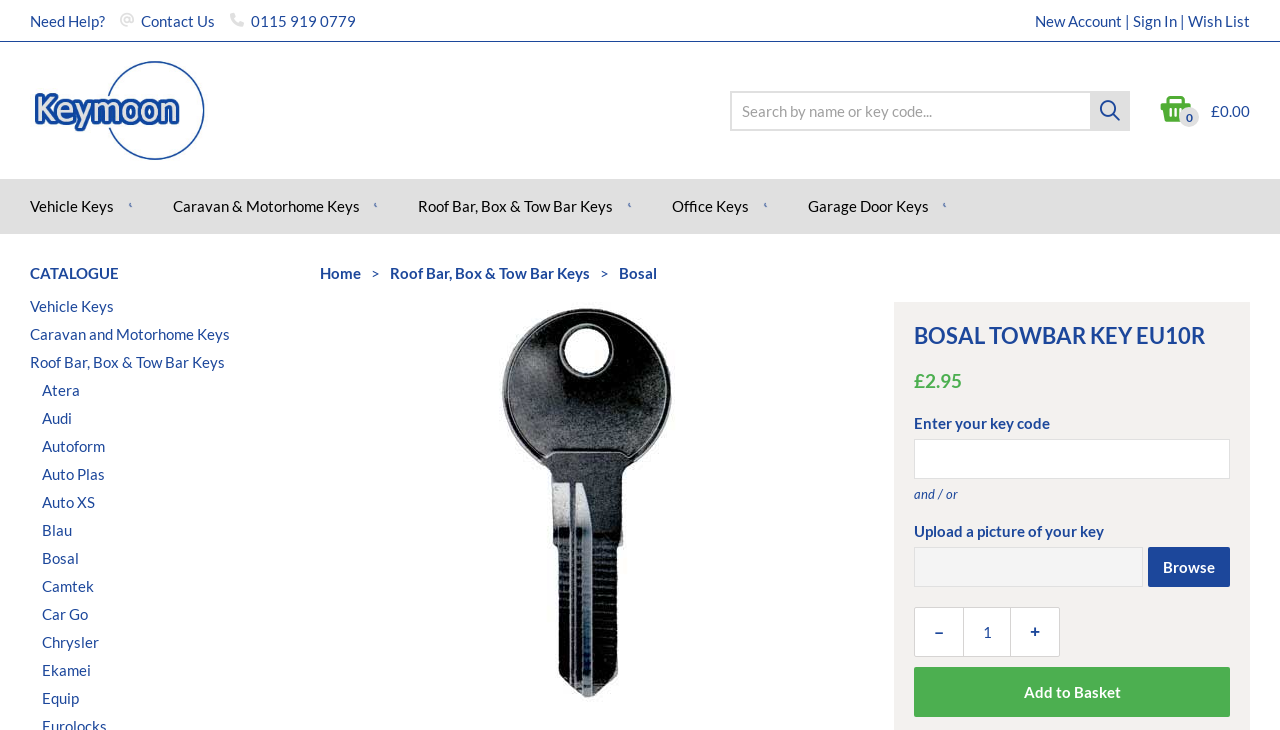Describe all the visual and textual components of the webpage comprehensively.

This webpage appears to be an e-commerce site selling replacement keys, specifically a Bosal T Series towbar key. At the top left, there is a "Need Help?" text and a "Contact Us" link, along with a phone number. To the right, there are links to create a new account, sign in, and access a wishlist.

Below this top section, there is a search bar where users can enter a name or key code to search for products. Next to the search bar, there is a magnifying glass icon. On the right side of the search bar, there is a link showing the number of items in the cart, which is currently zero, and a link to view the cart.

On the left side of the page, there is a navigation menu with links to different categories of keys, including vehicle keys, caravan and motorhome keys, and office keys. Below this menu, there is a list of brands, including Atera, Audi, and Bosal, among others.

In the main content area, there is a product description for the Bosal T Series towbar key, including an image of the key. The product name and price, £2.95, are displayed prominently. Below this, there is a section where users can enter their key code and upload a picture of their key. There is also a quantity field and an "Add to Basket" button.

Overall, the webpage is focused on selling a specific product, the Bosal T Series towbar key, and provides users with a way to search for and purchase the product.